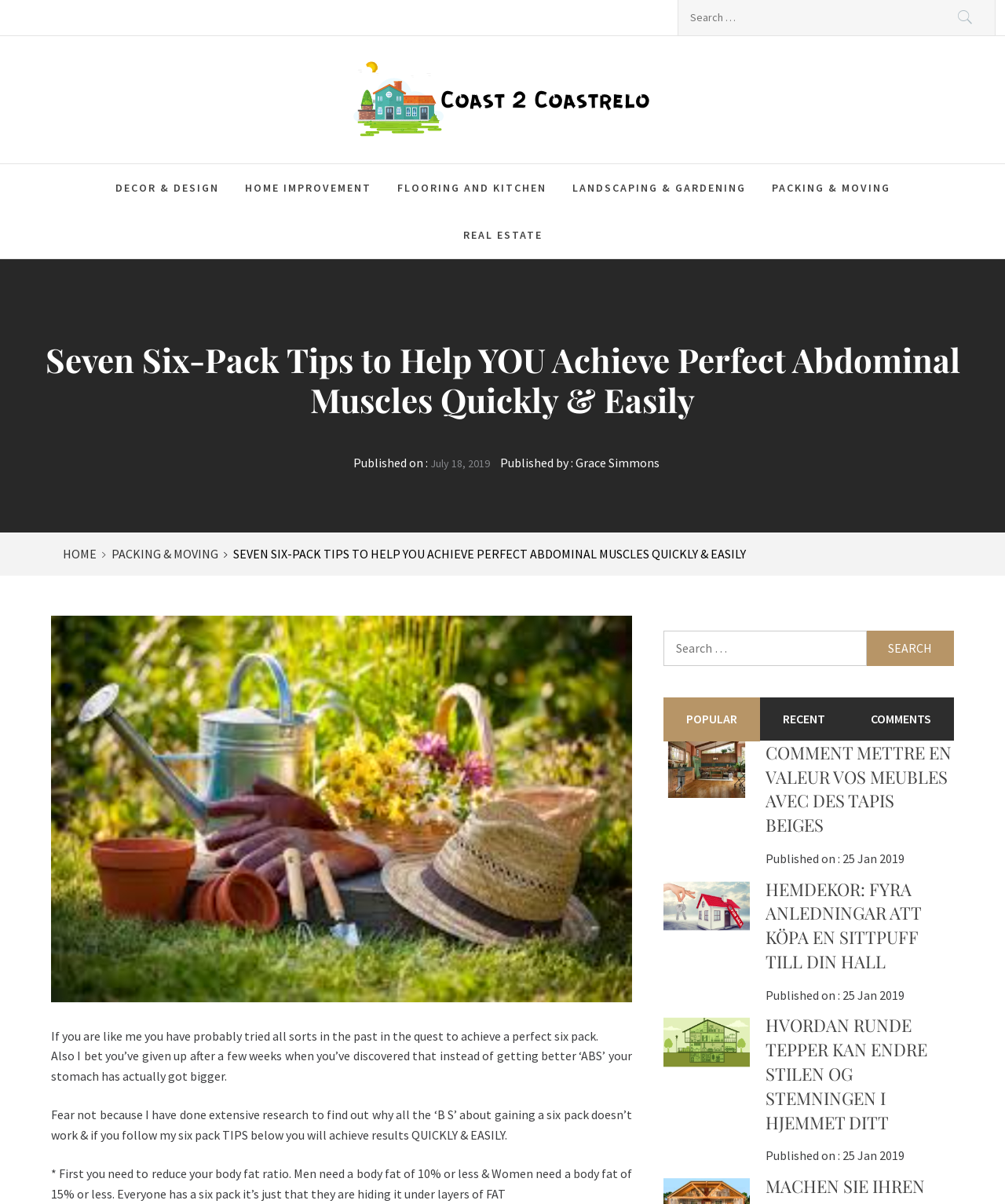What is the body fat ratio required for men to achieve a six pack?
From the screenshot, provide a brief answer in one word or phrase.

10% or less